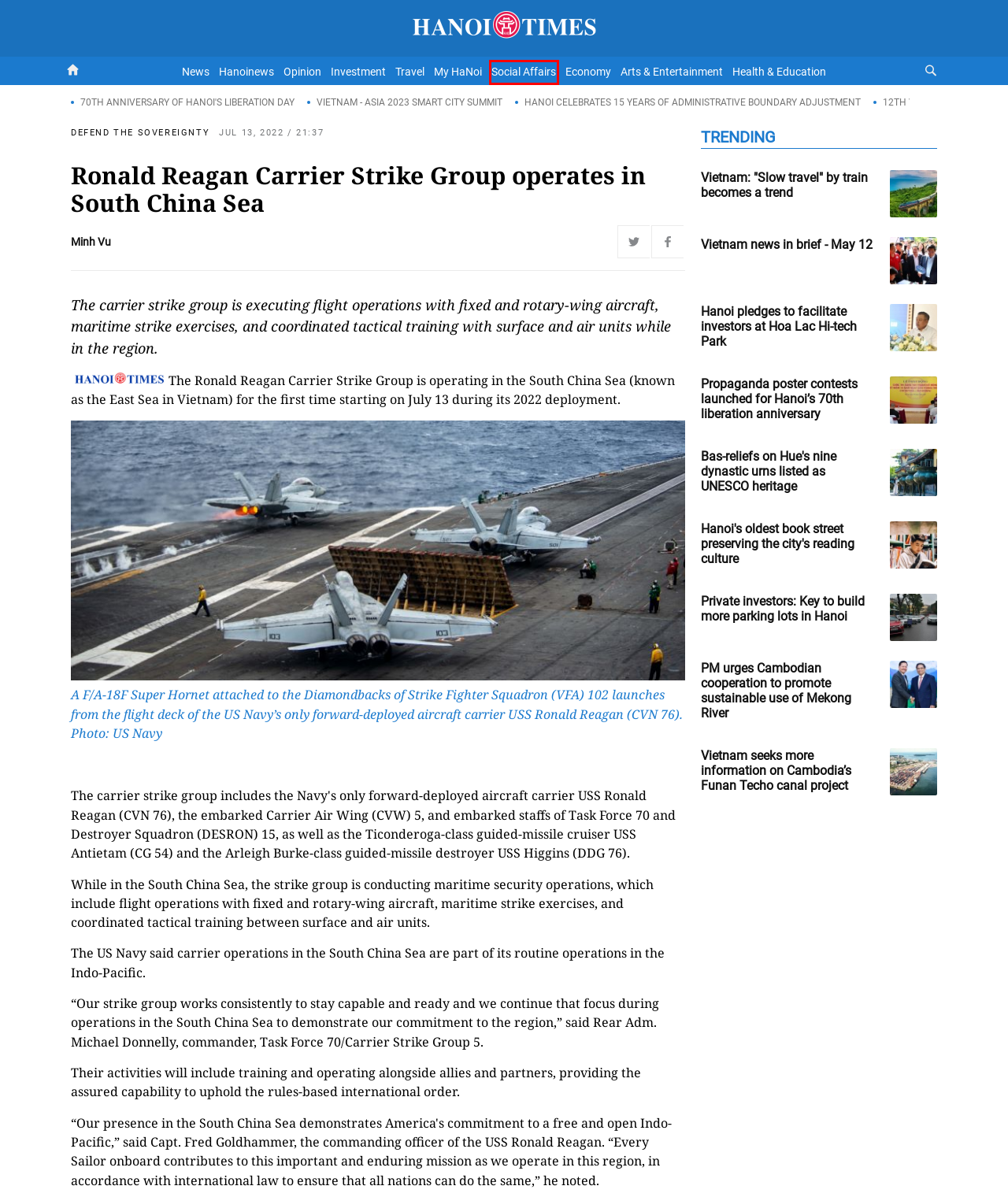Examine the webpage screenshot and identify the UI element enclosed in the red bounding box. Pick the webpage description that most accurately matches the new webpage after clicking the selected element. Here are the candidates:
A. Investment
B. News
C. Arts & Entertainment
D. Defend the sovereignty
E. Health & Education
F. Hanoi Times
G. My HaNoi
H. Social Affairs

H